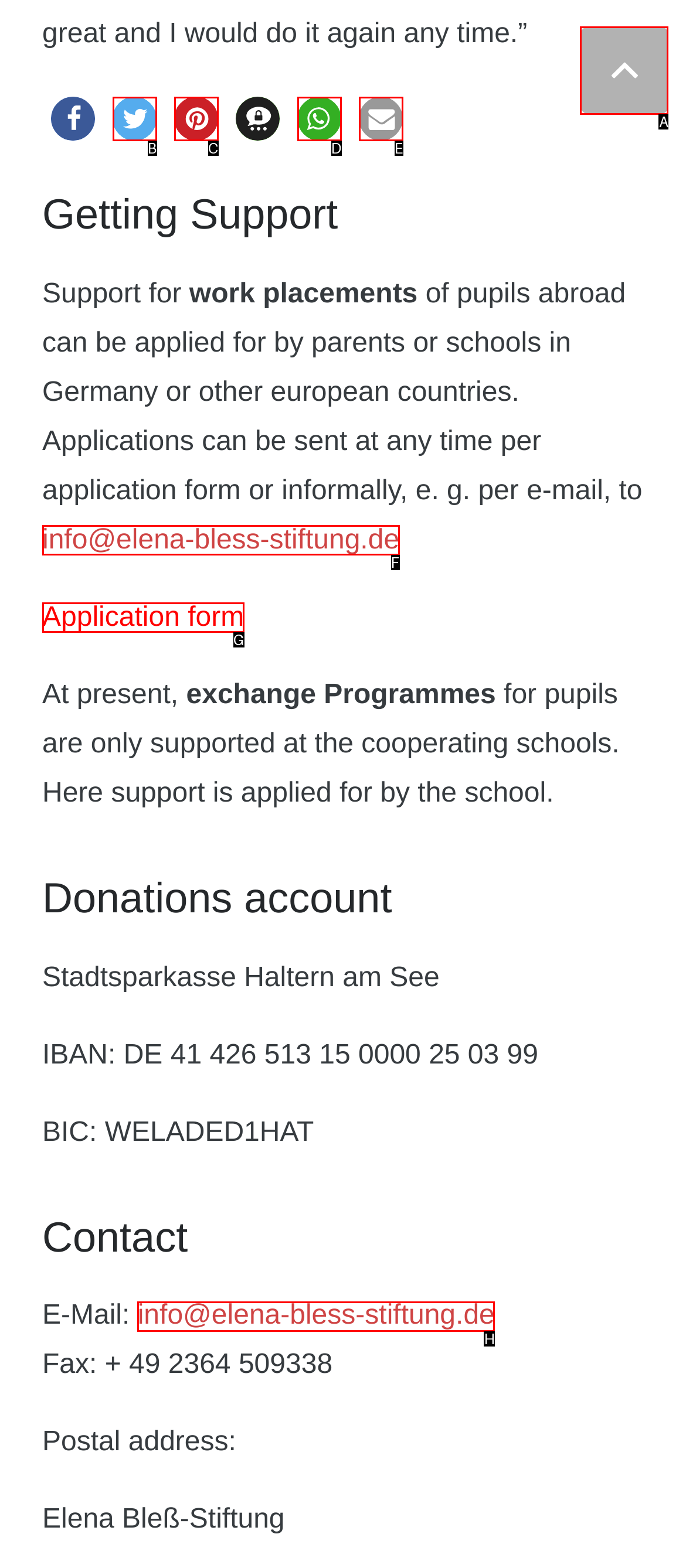Determine the letter of the element you should click to carry out the task: Go back to top
Answer with the letter from the given choices.

A